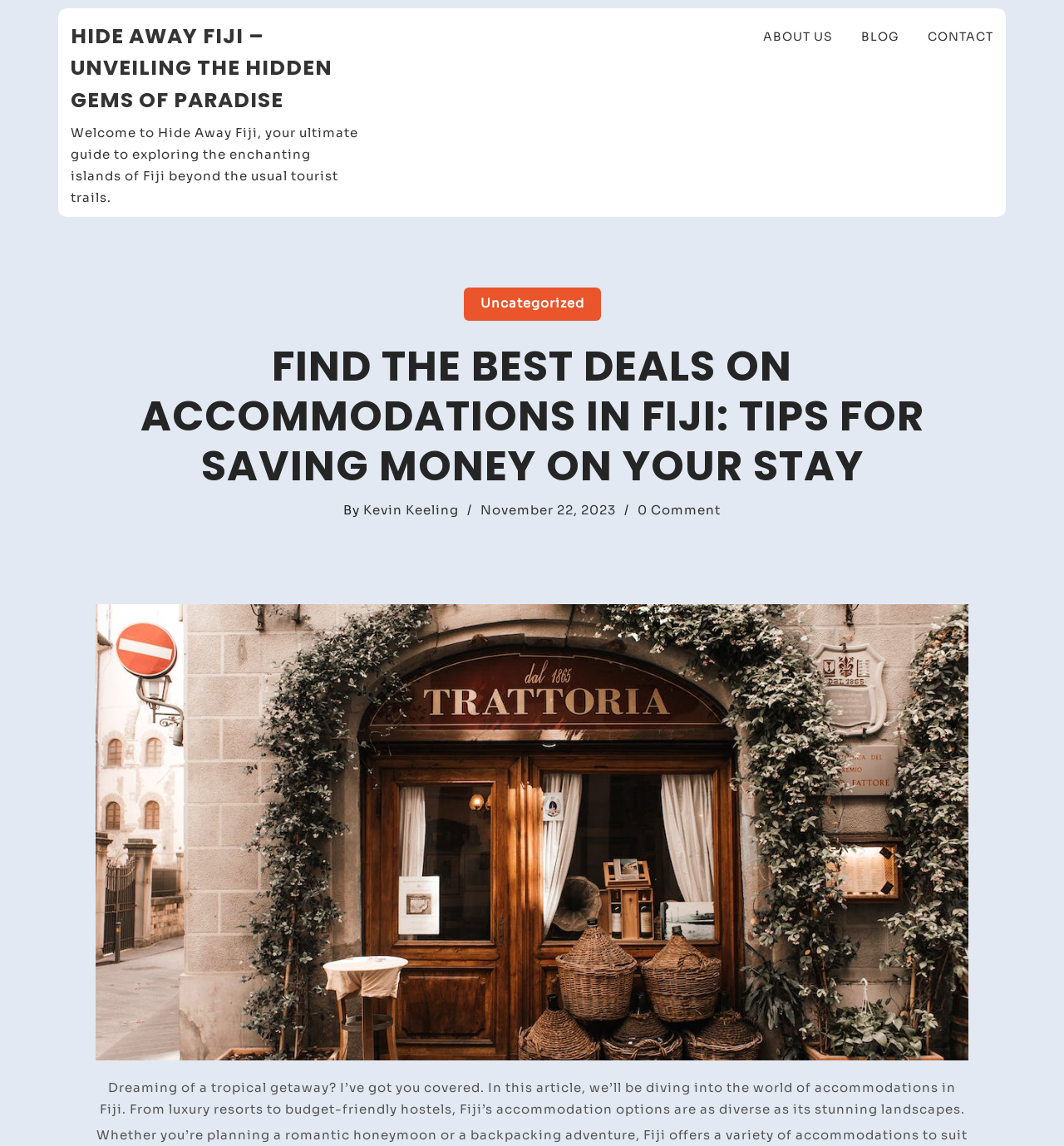Can you find the bounding box coordinates of the area I should click to execute the following instruction: "Click on the 'ABOUT US' link"?

[0.698, 0.011, 0.783, 0.054]